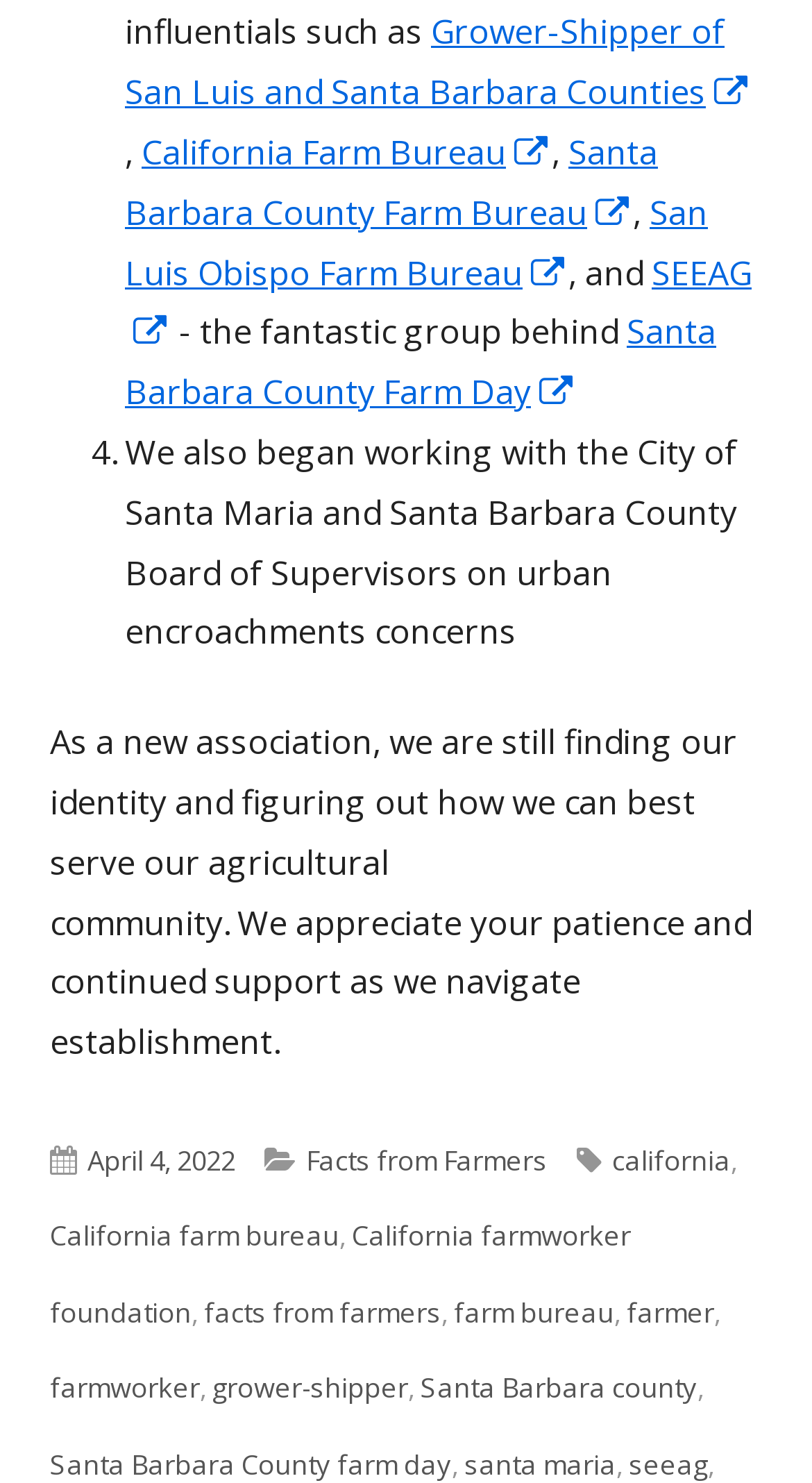What is the name of the organization mentioned in the article?
Using the image, give a concise answer in the form of a single word or short phrase.

SEEAG